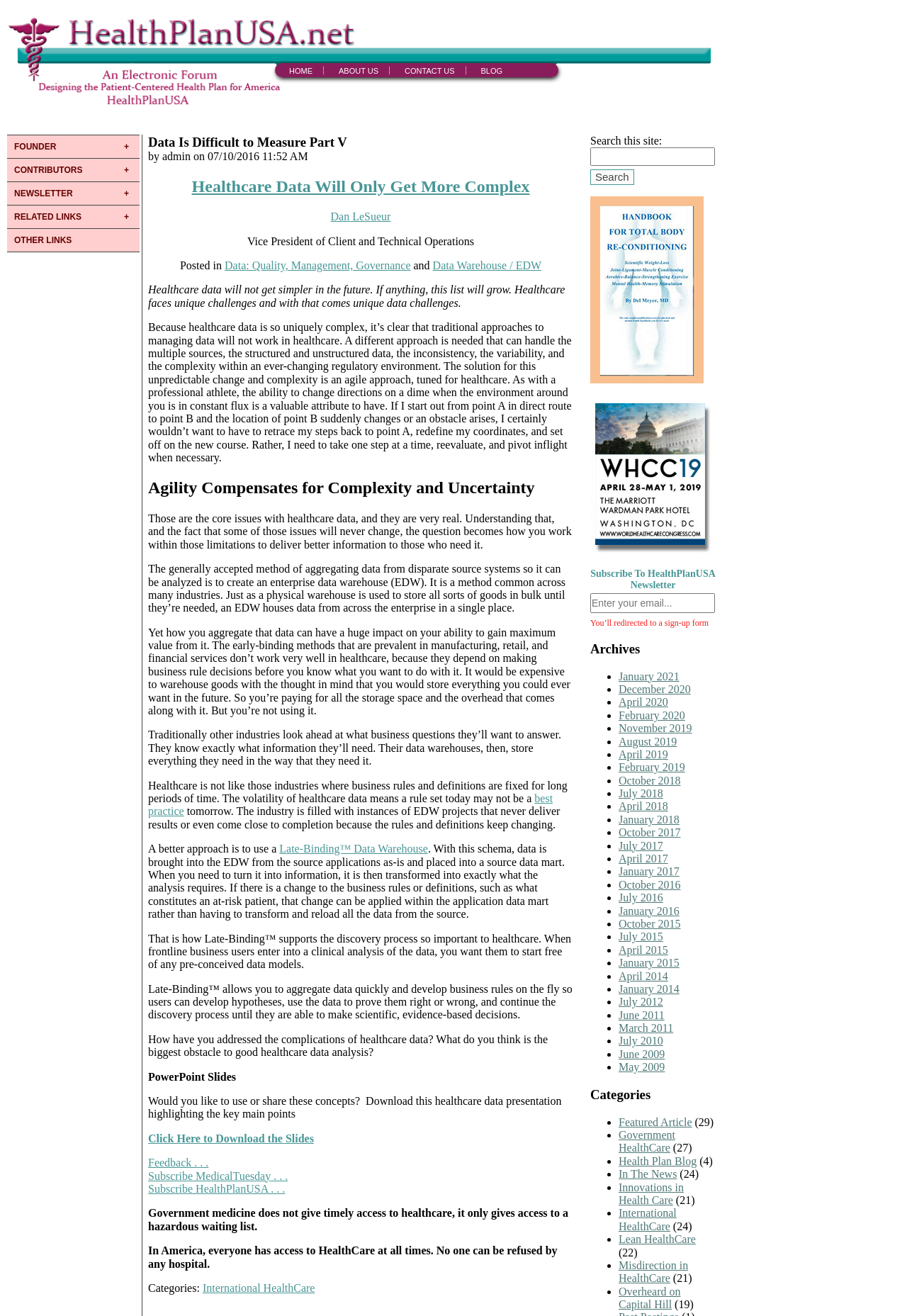Describe every aspect of the webpage in a detailed manner.

The webpage is about healthcare data and its complexities, with a focus on the need for an agile approach to manage healthcare data. At the top of the page, there are two images and a navigation menu with links to "HOME", "ABOUT US", "CONTACT US", and "BLOG". Below the navigation menu, there is a section with links to "FOUNDER", "CONTRIBUTORS", "NEWSLETTER", and "RELATED LINKS".

The main content of the page is an article titled "Data Is Difficult to Measure Part V". The article discusses the challenges of healthcare data, including its complexity, variability, and inconsistency. It argues that traditional approaches to managing data will not work in healthcare and that an agile approach is needed to handle the multiple sources and changing regulatory environment.

The article is divided into several sections, each with a heading and a brief summary of the content. There are also links to related articles and a section for comments and feedback. On the right side of the page, there is a search bar and a section with links to other healthcare-related resources, including a handbook on Amazon and a World Health Care Congress event.

At the bottom of the page, there is a section for archives, with links to previous articles organized by month and year. There is also a section for subscribing to the HealthPlanUSA newsletter and a call to action to enter an email address to sign up.